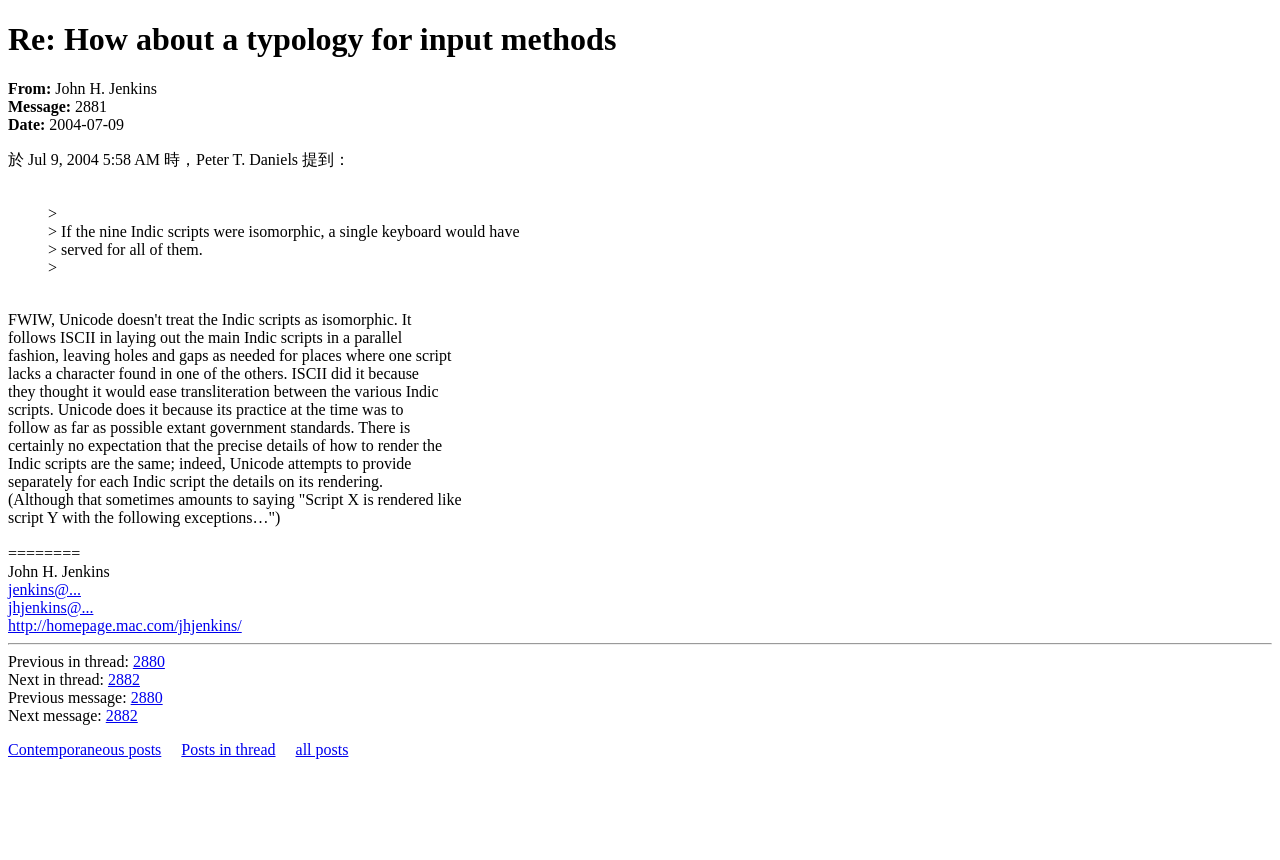Identify the bounding box coordinates necessary to click and complete the given instruction: "View all posts".

[0.231, 0.861, 0.272, 0.881]